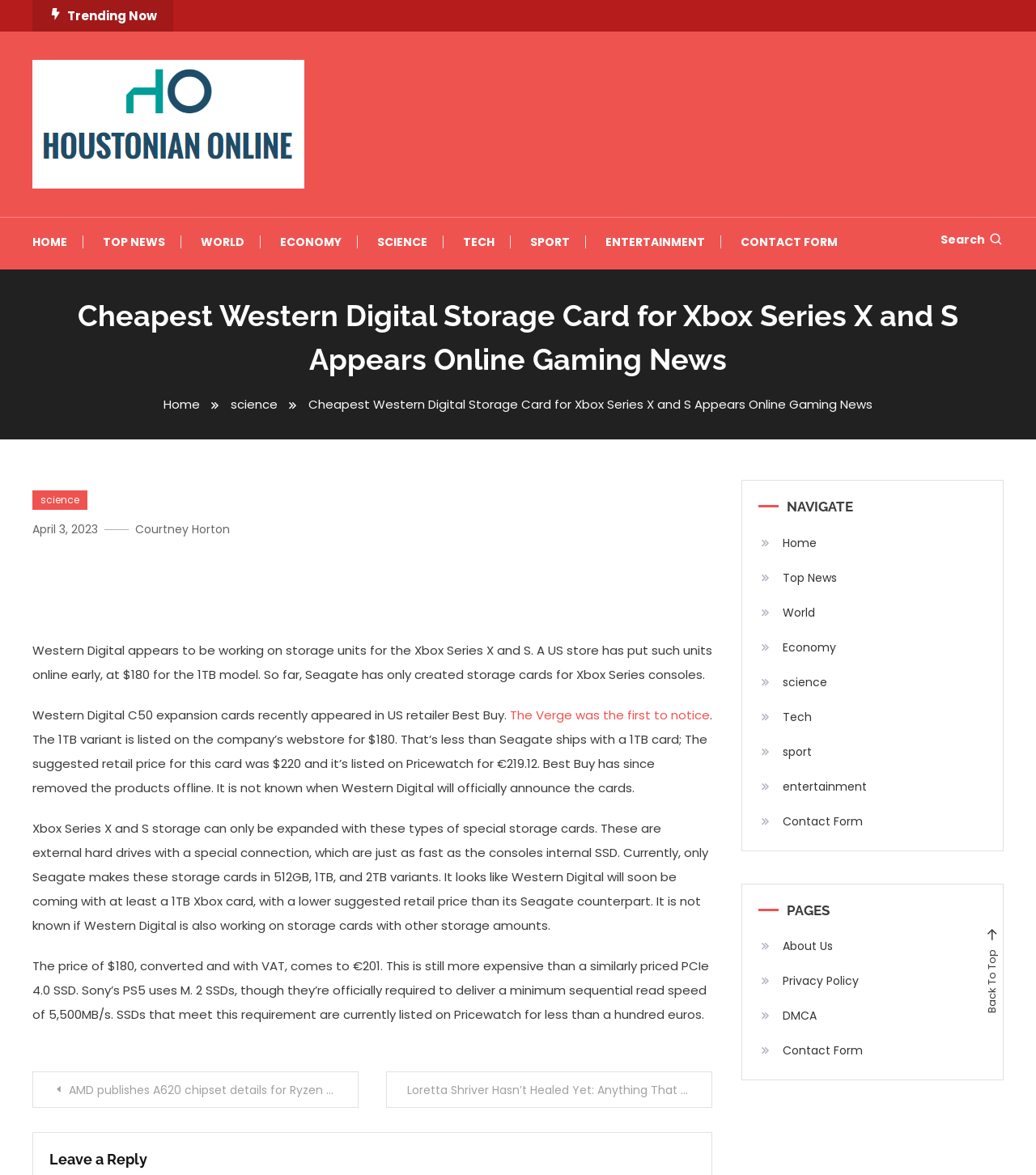Identify the bounding box coordinates for the element you need to click to achieve the following task: "Go to the 'SCIENCE' section". The coordinates must be four float values ranging from 0 to 1, formatted as [left, top, right, bottom].

[0.178, 0.185, 0.252, 0.227]